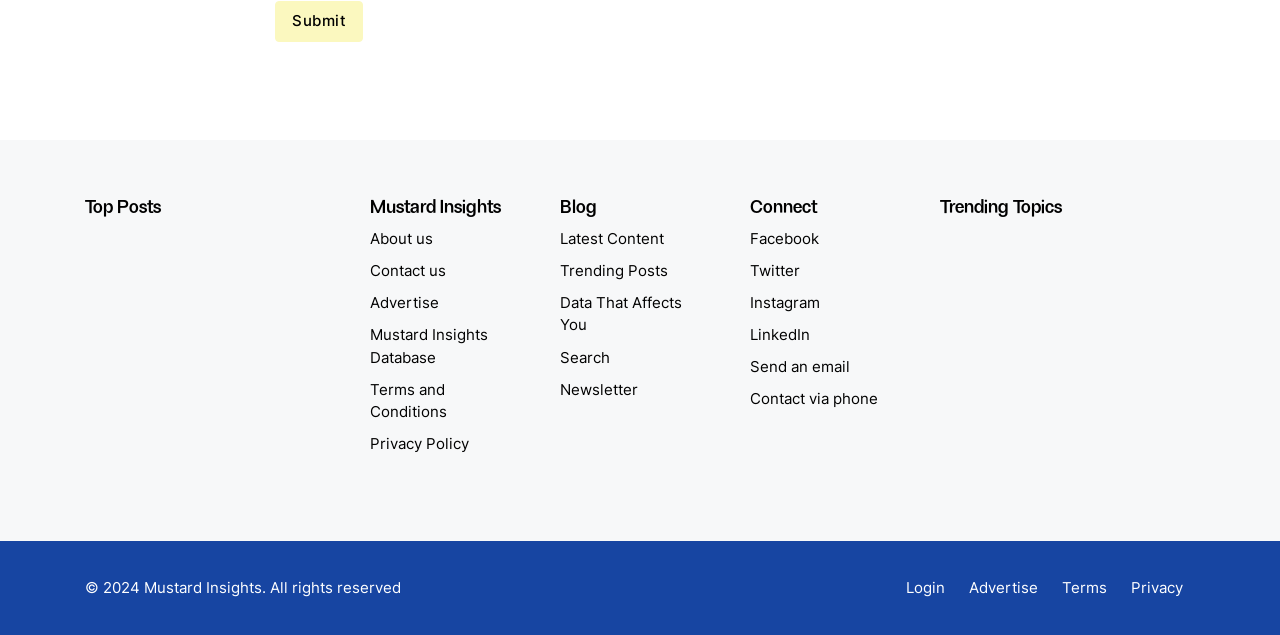How many social media links are available?
Using the image, respond with a single word or phrase.

4